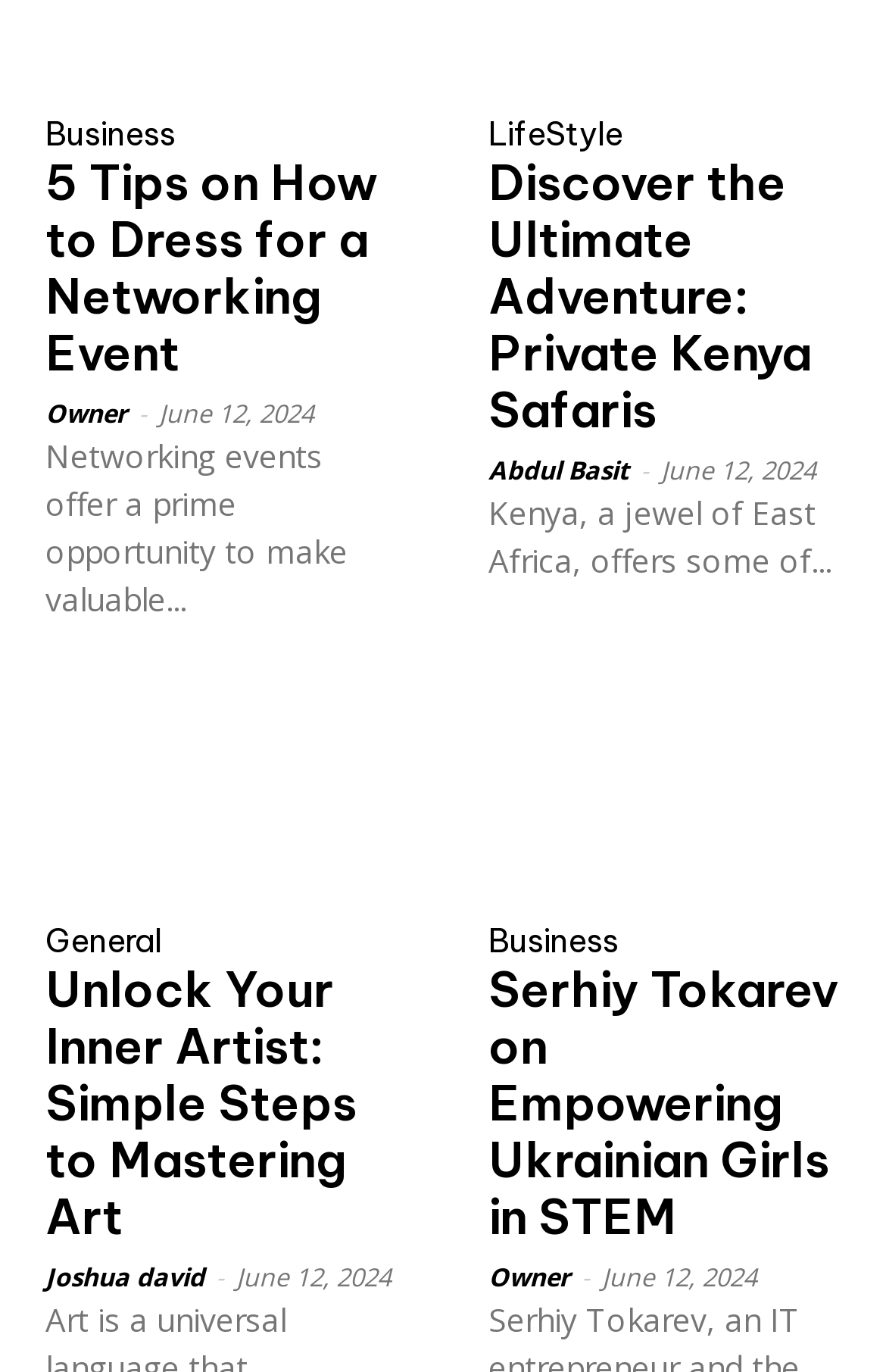Provide the bounding box coordinates for the area that should be clicked to complete the instruction: "Read '5 Tips on How to Dress for a Networking Event'".

[0.051, 0.113, 0.449, 0.279]